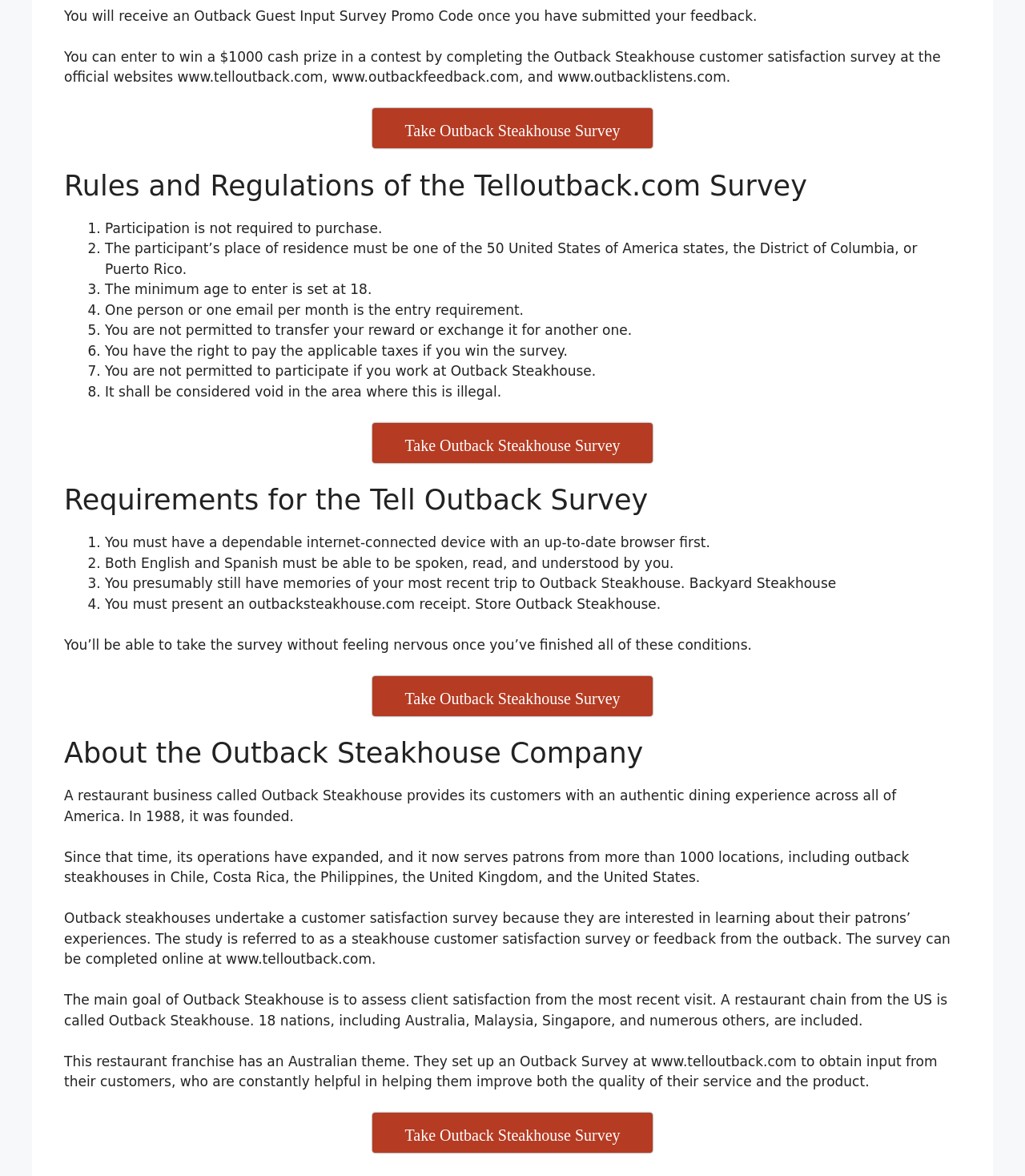How many languages must a participant be able to speak, read, and understand?
Provide a detailed answer to the question, using the image to inform your response.

According to the requirements for the Tell Outback Survey, a participant must be able to speak, read, and understand both English and Spanish, as stated in the second requirement.